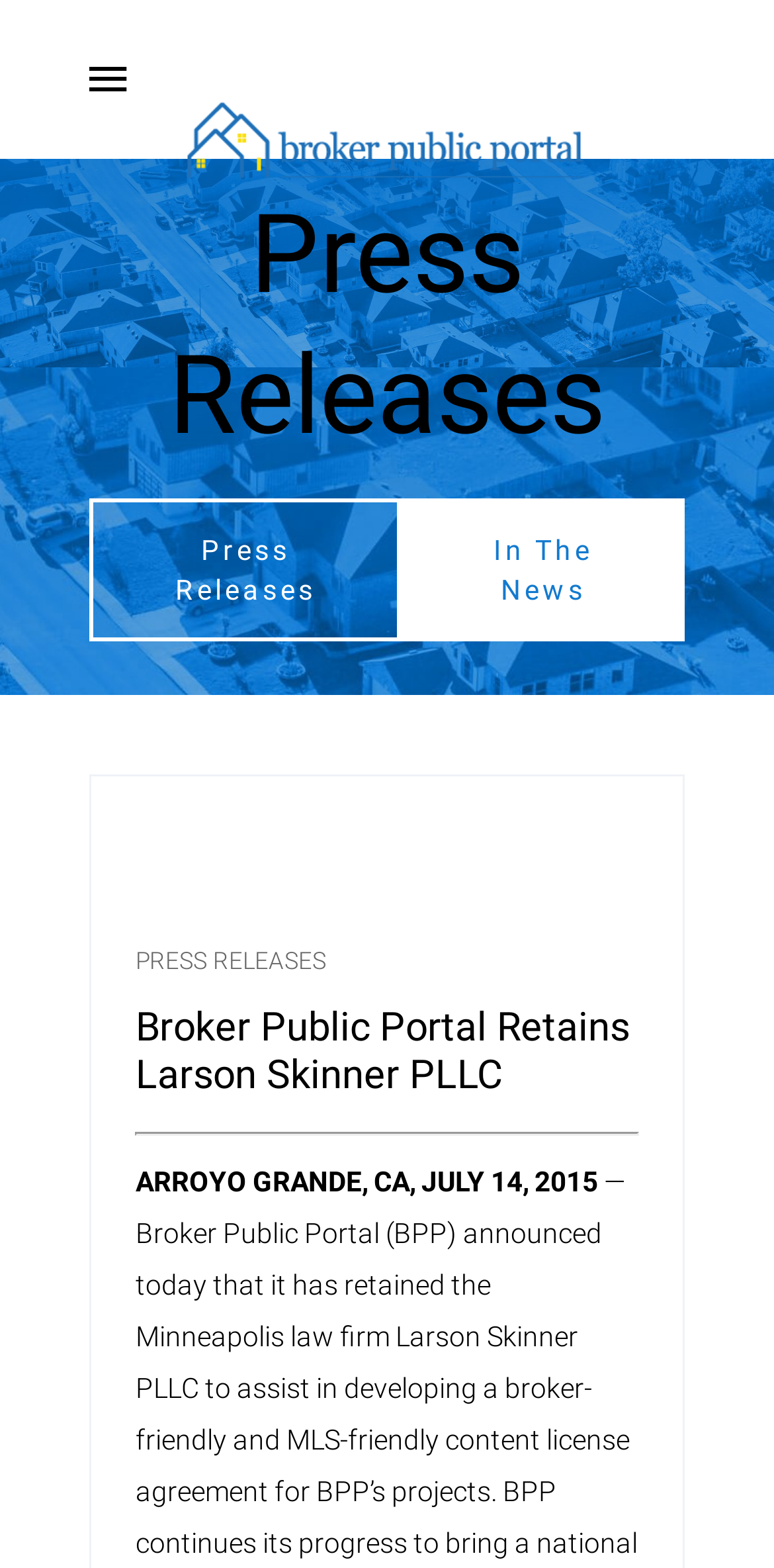Generate an in-depth caption that captures all aspects of the webpage.

The webpage appears to be a press release or news article page. At the top left corner, there is a title image that spans the entire width of the page. Below the title image, there is a layout table that occupies most of the page's width. Within this table, there are several links and headings.

On the top left side of the table, there is a heading that reads "Press Releases" and a link with the same text. To the right of this link, there is another link that reads "In The News". Further down, there is a prominent heading that reads "Broker Public Portal Retains Larson Skinner PLLC", which is likely the title of the press release. Below this heading, there is a horizontal separator line.

The main content of the press release starts with a date and location, "ARROYO GRANDE, CA, JULY 14, 2015", which is followed by the text of the press release. There are also two logos on the page: a mobile logo at the top right corner and a small icon at the top left corner, represented by a Unicode character '\uf394'.